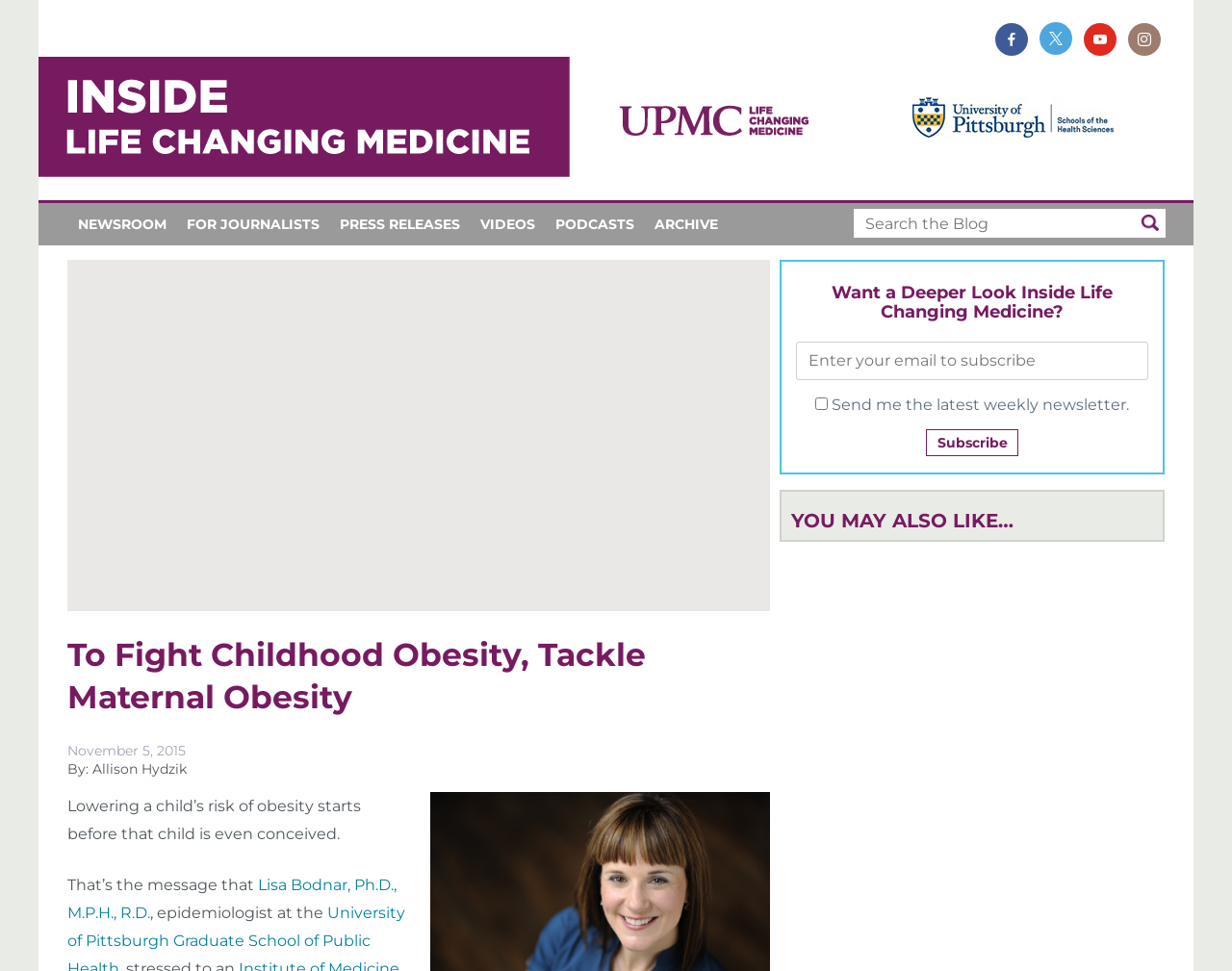Can you specify the bounding box coordinates of the area that needs to be clicked to fulfill the following instruction: "Subscribe"?

[0.752, 0.442, 0.827, 0.47]